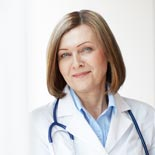Describe all significant details and elements found in the image.

This image features a medical professional, likely a doctor, wearing a white lab coat with a stethoscope draped around her neck. She has a confident and approachable expression, conveying trust and expertise. The background appears to be softly blurred, suggesting a clinical or healthcare setting. This visual context aligns with the theme of the surrounding text about Rhode Island Roundup cancer lawsuits, where legal and medical expertise converge to address the serious health risks associated with Roundup exposure.